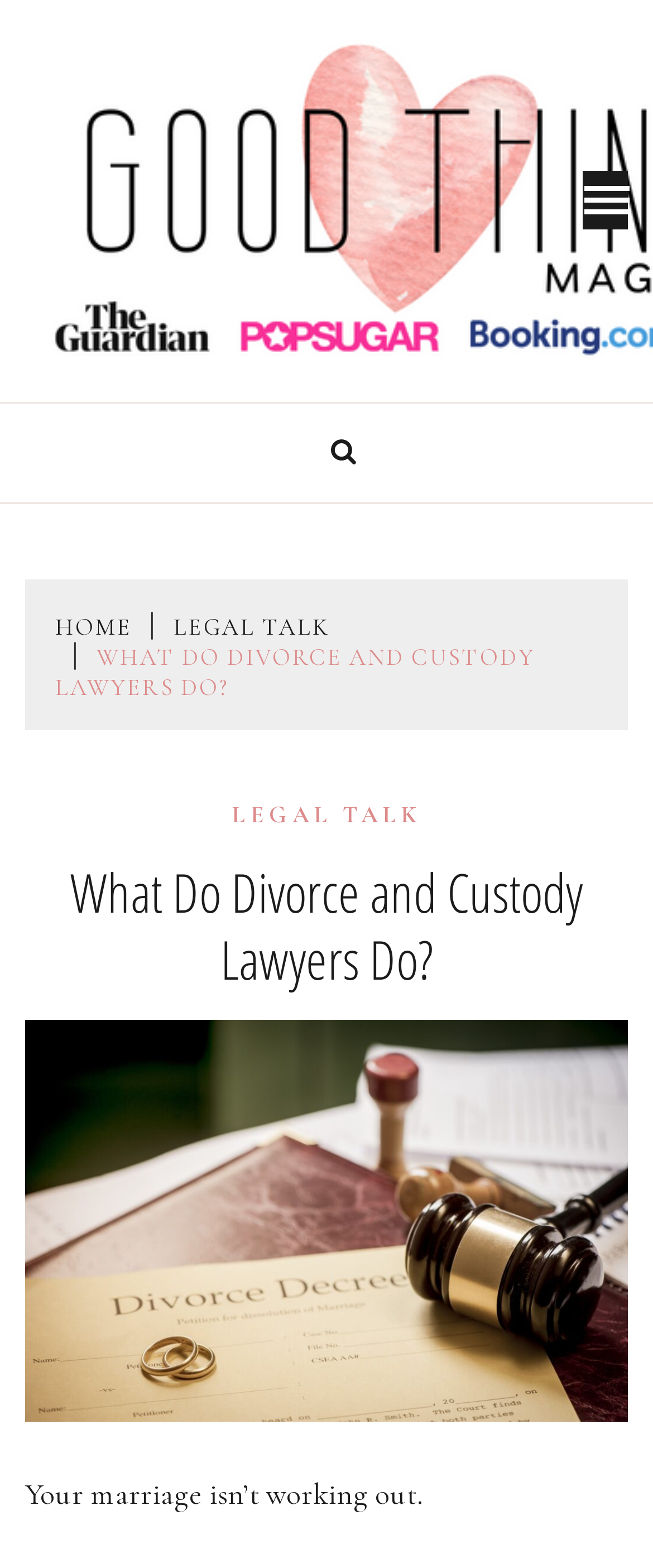Given the element description: "parent_node: GOOD THINGS MAGAZINE", predict the bounding box coordinates of this UI element. The coordinates must be four float numbers between 0 and 1, given as [left, top, right, bottom].

[0.038, 0.021, 0.77, 0.235]